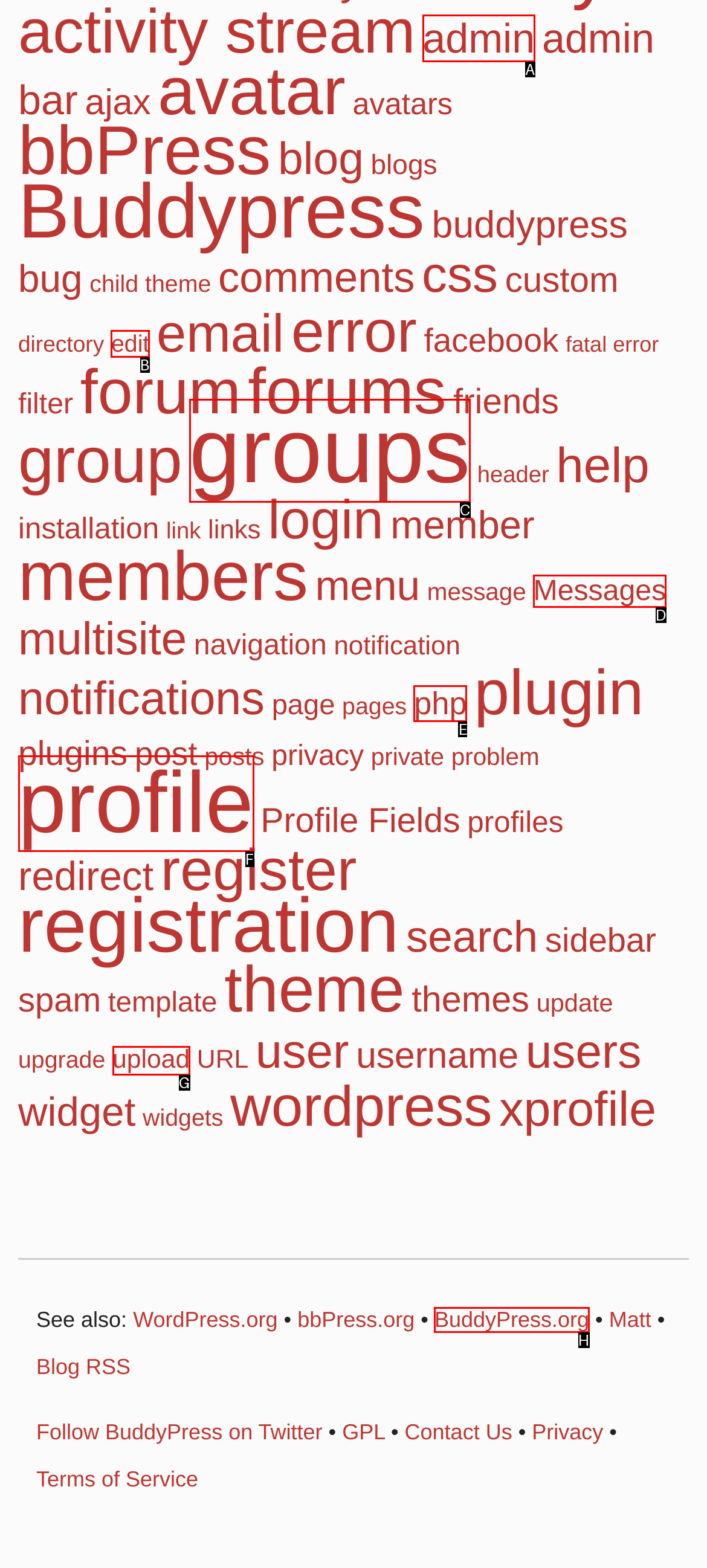Select the appropriate bounding box to fulfill the task: go to profile Respond with the corresponding letter from the choices provided.

F